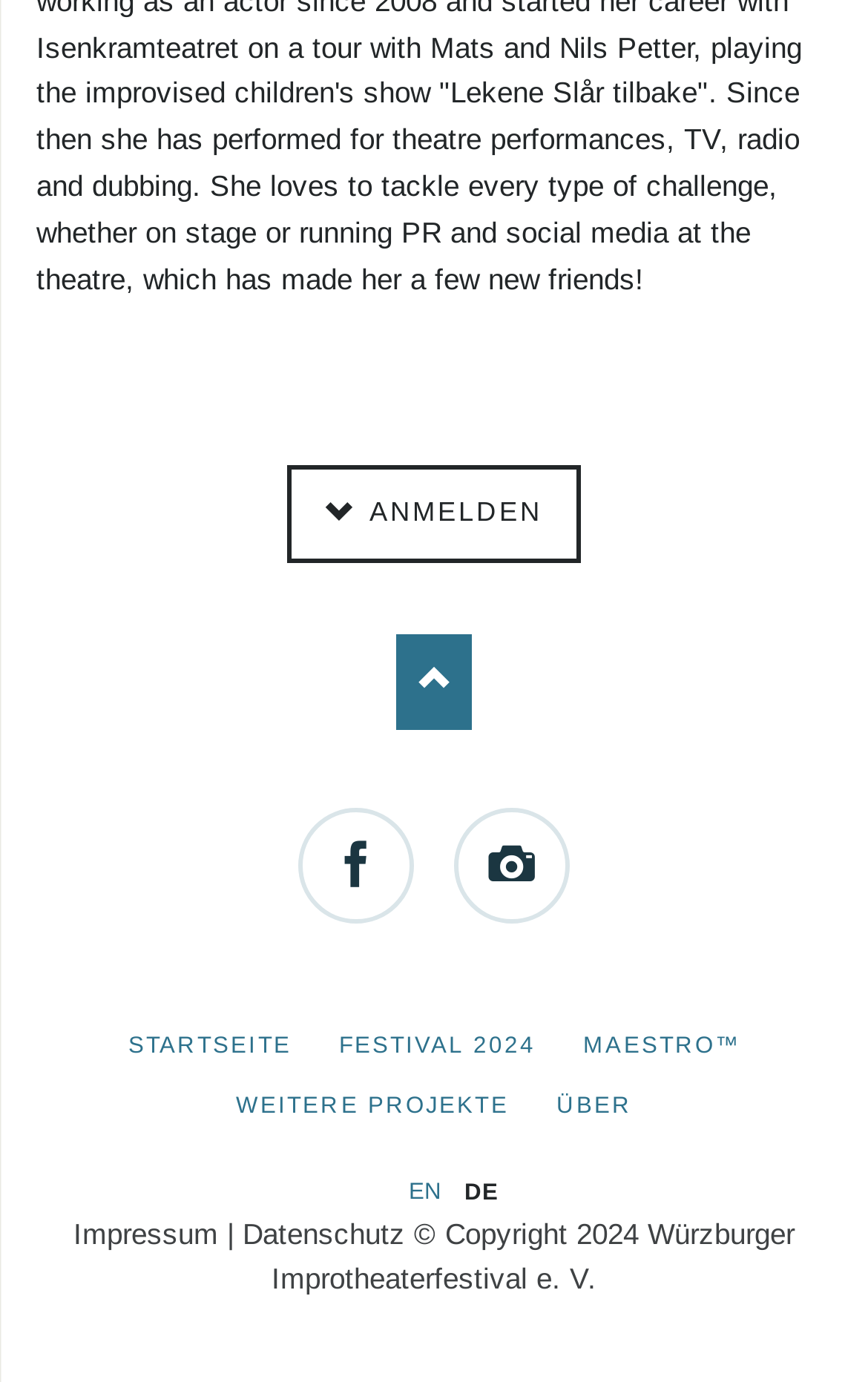Identify the bounding box of the HTML element described here: "anmelden". Provide the coordinates as four float numbers between 0 and 1: [left, top, right, bottom].

[0.33, 0.337, 0.67, 0.407]